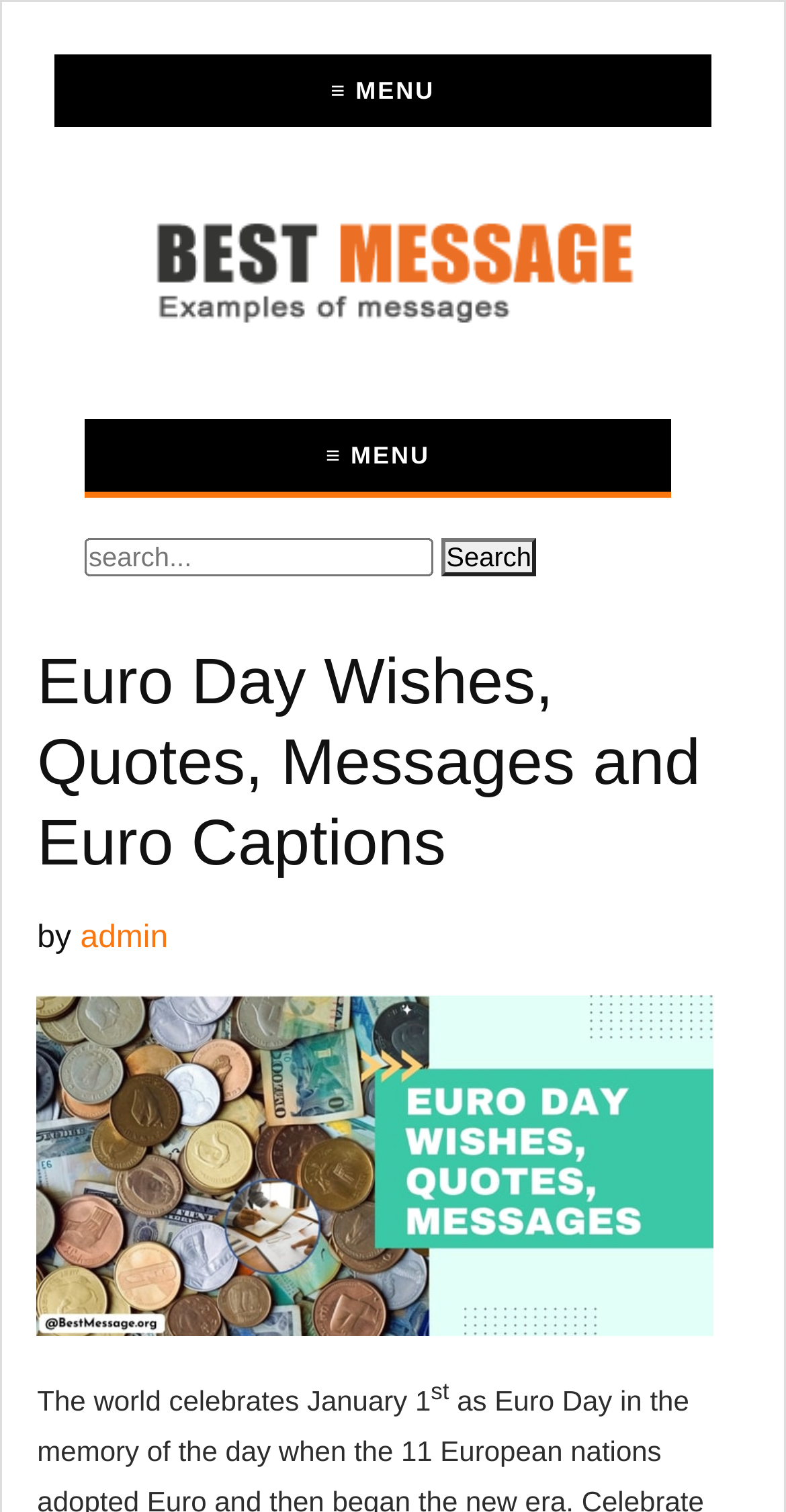Articulate a complete and detailed caption of the webpage elements.

The webpage is dedicated to Euro Day celebrations, providing various quotes, sayings, wishes, messages, and greetings for social media platforms like Facebook, WhatsApp, and Instagram. 

At the top left corner, there is a menu icon labeled "≡ MENU". Another identical menu icon is located at the top middle section of the page. 

Below the top menu icon, a prominent heading "Best Message" is displayed, accompanied by a link and an image with the same label. 

In the middle section of the page, a search box with a placeholder text "search..." is positioned, along with a "Search" button to its right. 

A main heading "Euro Day Wishes, Quotes, Messages and Euro Captions" is centered on the page, followed by a credit line "by admin" below it. 

Further down, a link "Euro Day Wishes, Quotes, Captions" is displayed, accompanied by a corresponding image. 

At the bottom of the page, a paragraph of text reads "The world celebrates January 1" with a superscript "st" at the end.